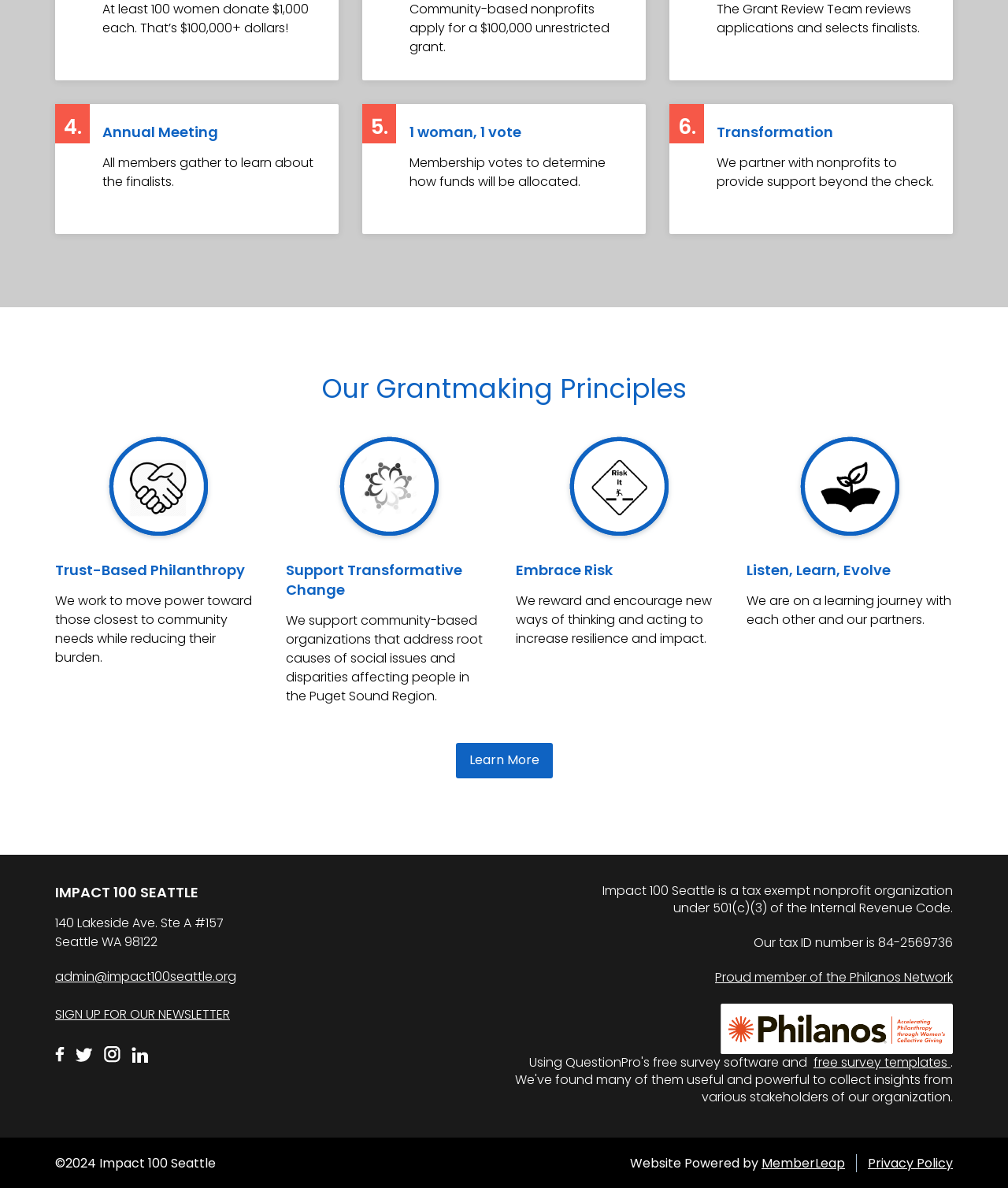What is the minimum amount each woman donates?
Based on the visual, give a brief answer using one word or a short phrase.

$1,000